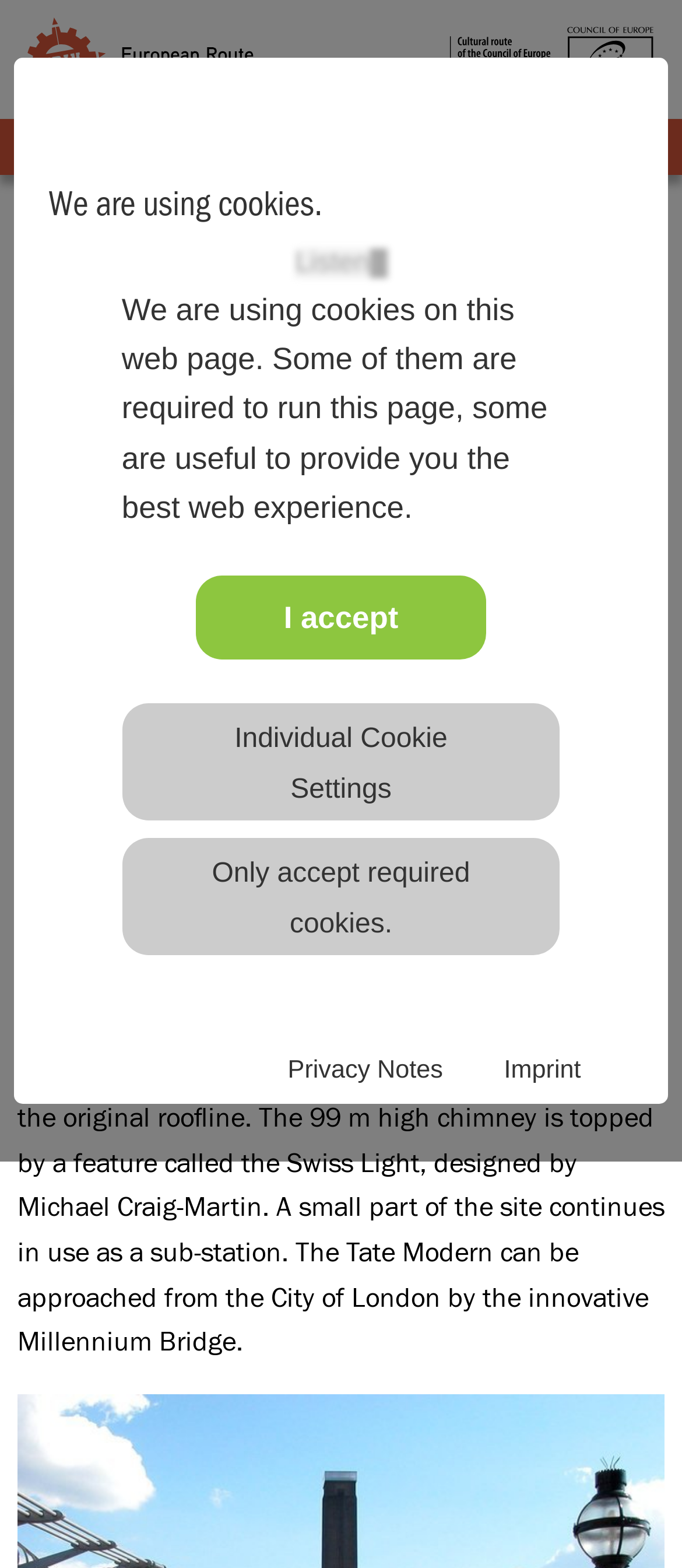Please provide the main heading of the webpage content.

BANKSIDE POWER STATION | TATE MODERN